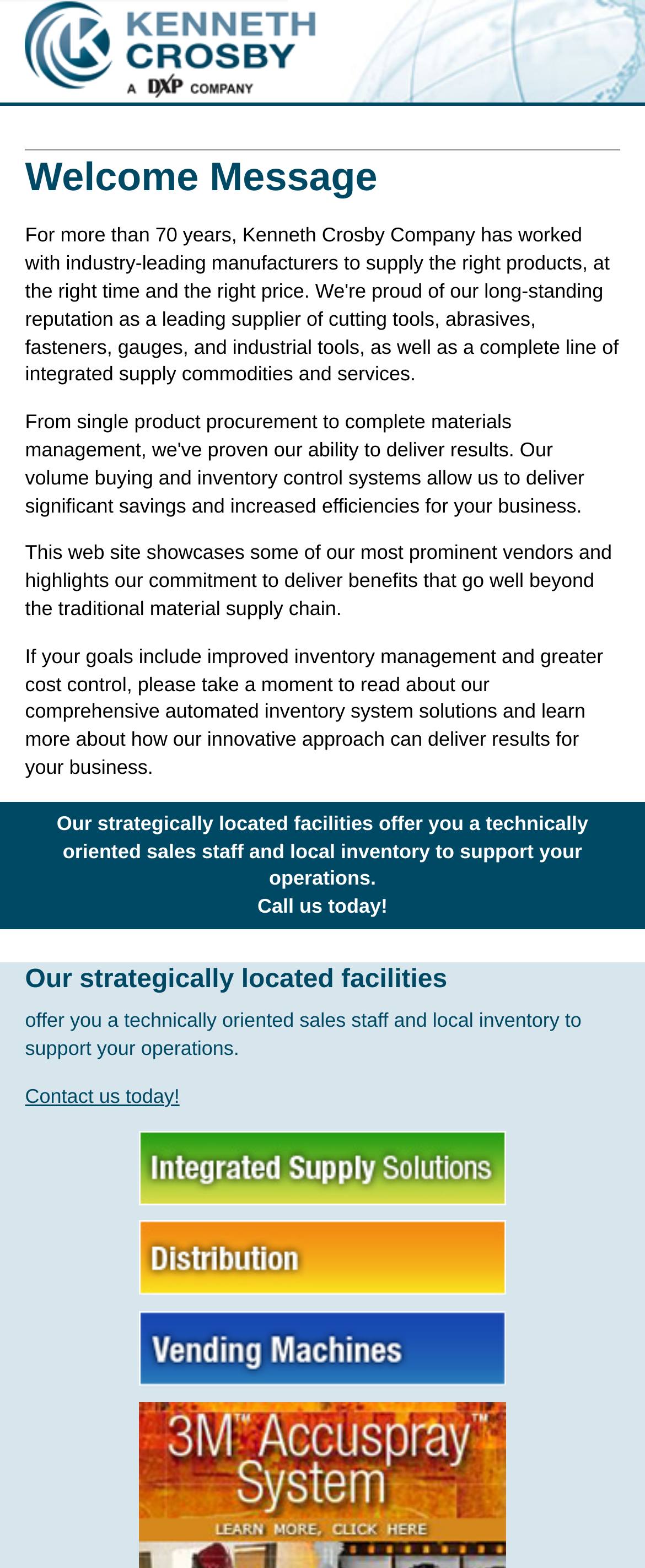Based on the element description alt="Distribution", identify the bounding box coordinates for the UI element. The coordinates should be in the format (top-left x, top-left y, bottom-right x, bottom-right y) and within the 0 to 1 range.

[0.215, 0.819, 0.785, 0.834]